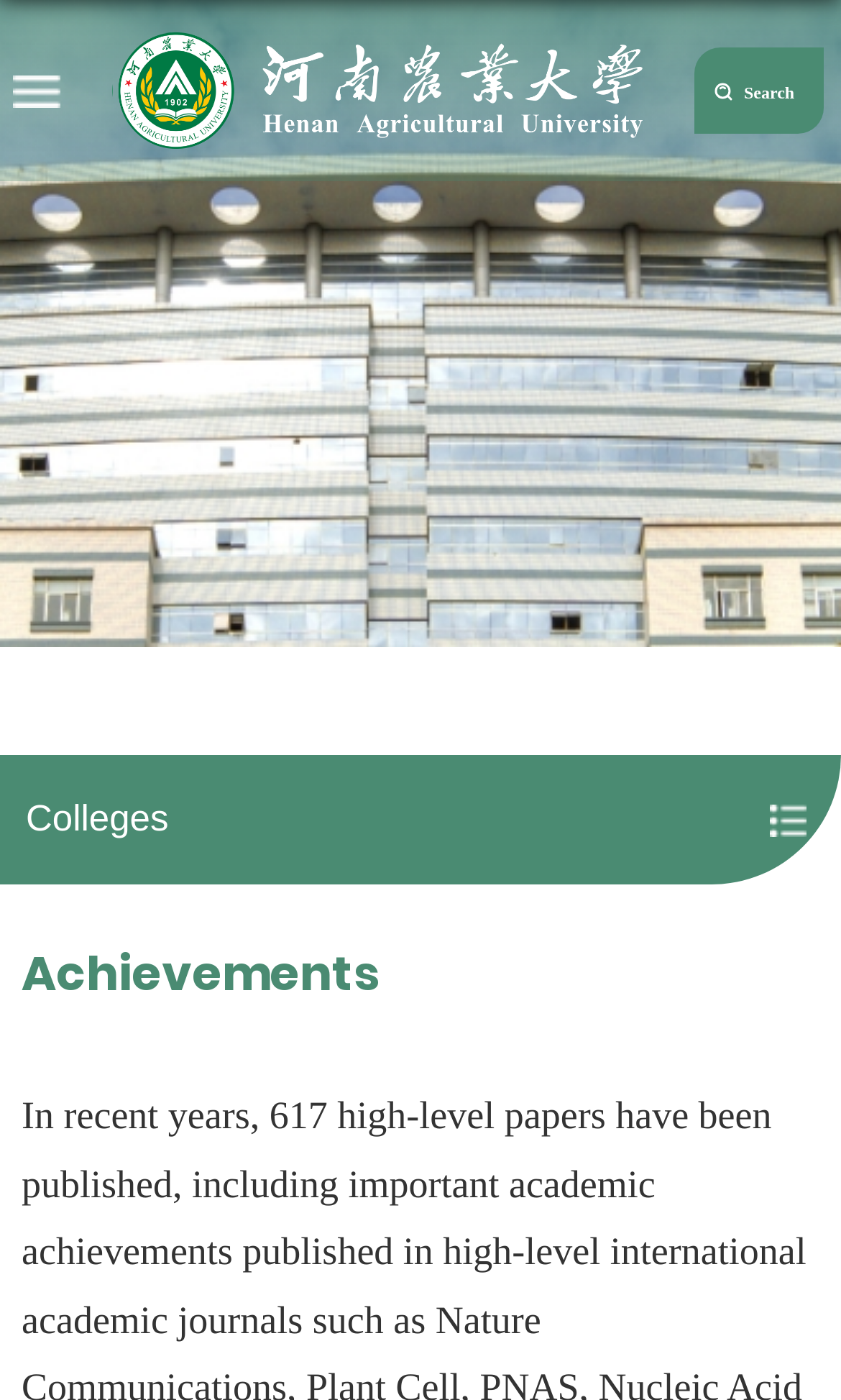From the details in the image, provide a thorough response to the question: What is the position of the '关闭' image?

According to the bounding box coordinates of the '关闭' image, its x1 and x2 values are 0.89 and 0.942, respectively, which indicates that it is located on the right side of the page. Its y1 and y2 values are 0.154 and 0.185, respectively, which indicates that it is located at the top of the page. Therefore, the '关闭' image is positioned at the top right of the page.